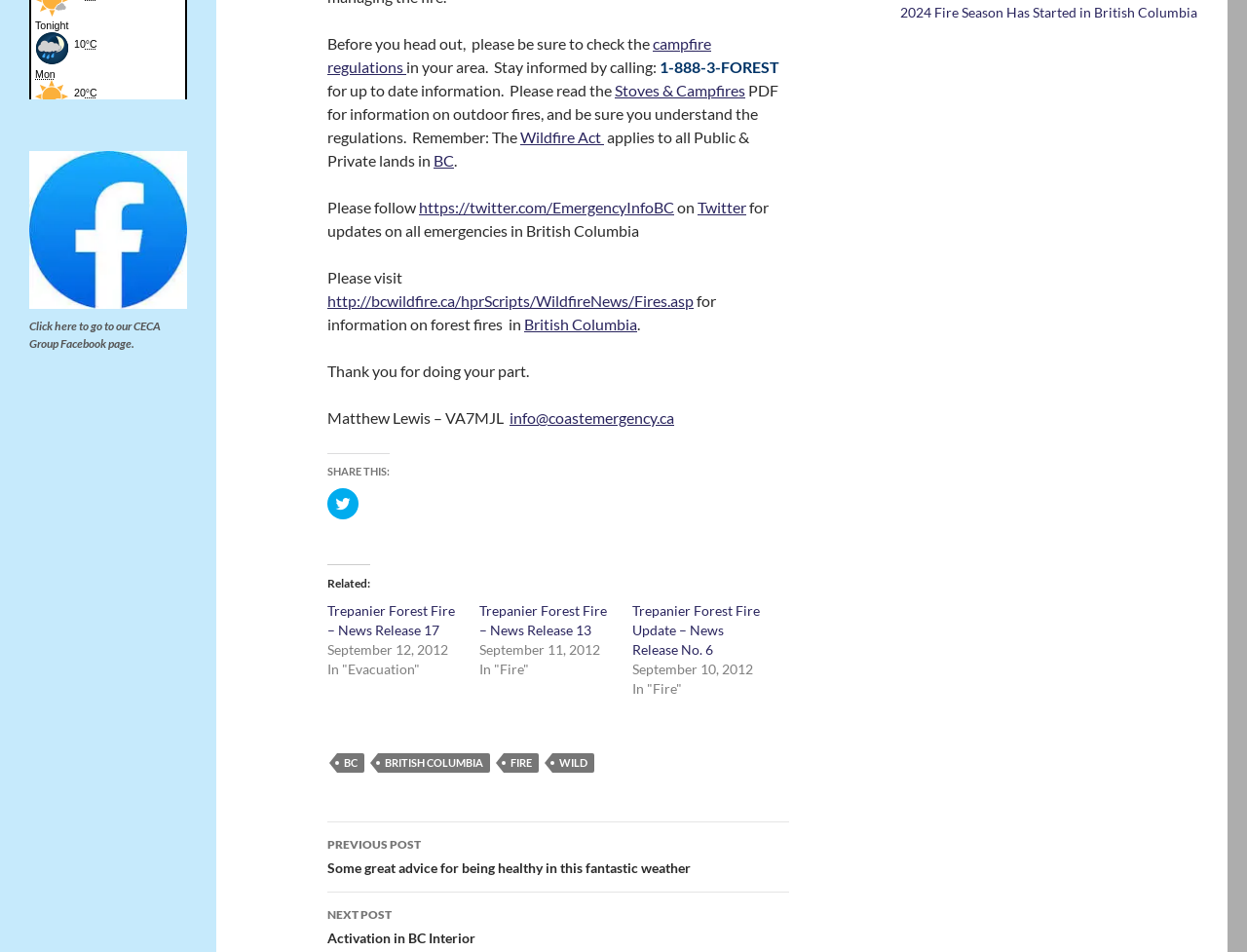Please determine the bounding box of the UI element that matches this description: info@coastemergency.ca. The coordinates should be given as (top-left x, top-left y, bottom-right x, bottom-right y), with all values between 0 and 1.

[0.409, 0.429, 0.541, 0.448]